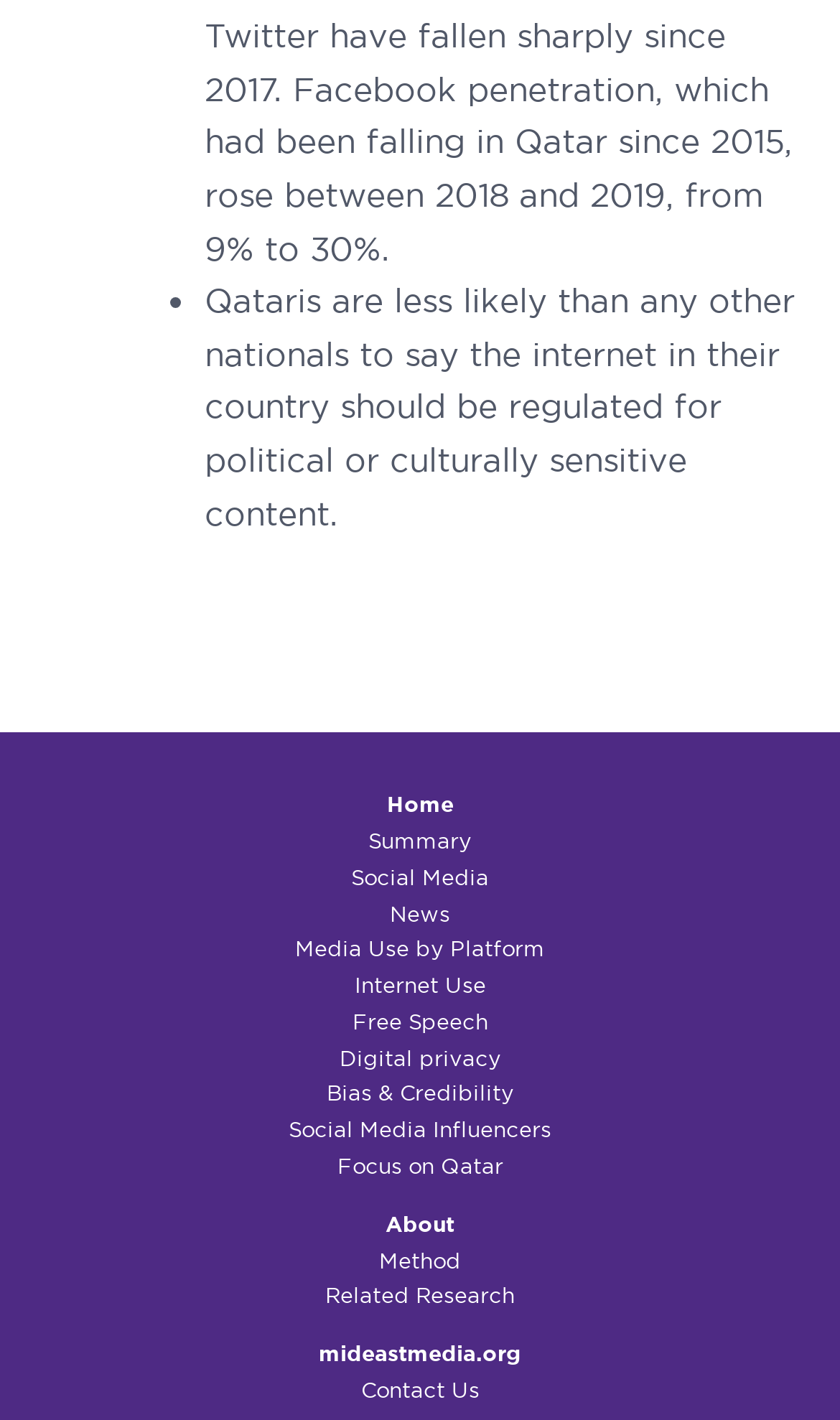Locate the UI element described by Social Media Influencers in the provided webpage screenshot. Return the bounding box coordinates in the format (top-left x, top-left y, bottom-right x, bottom-right y), ensuring all values are between 0 and 1.

[0.344, 0.788, 0.656, 0.804]